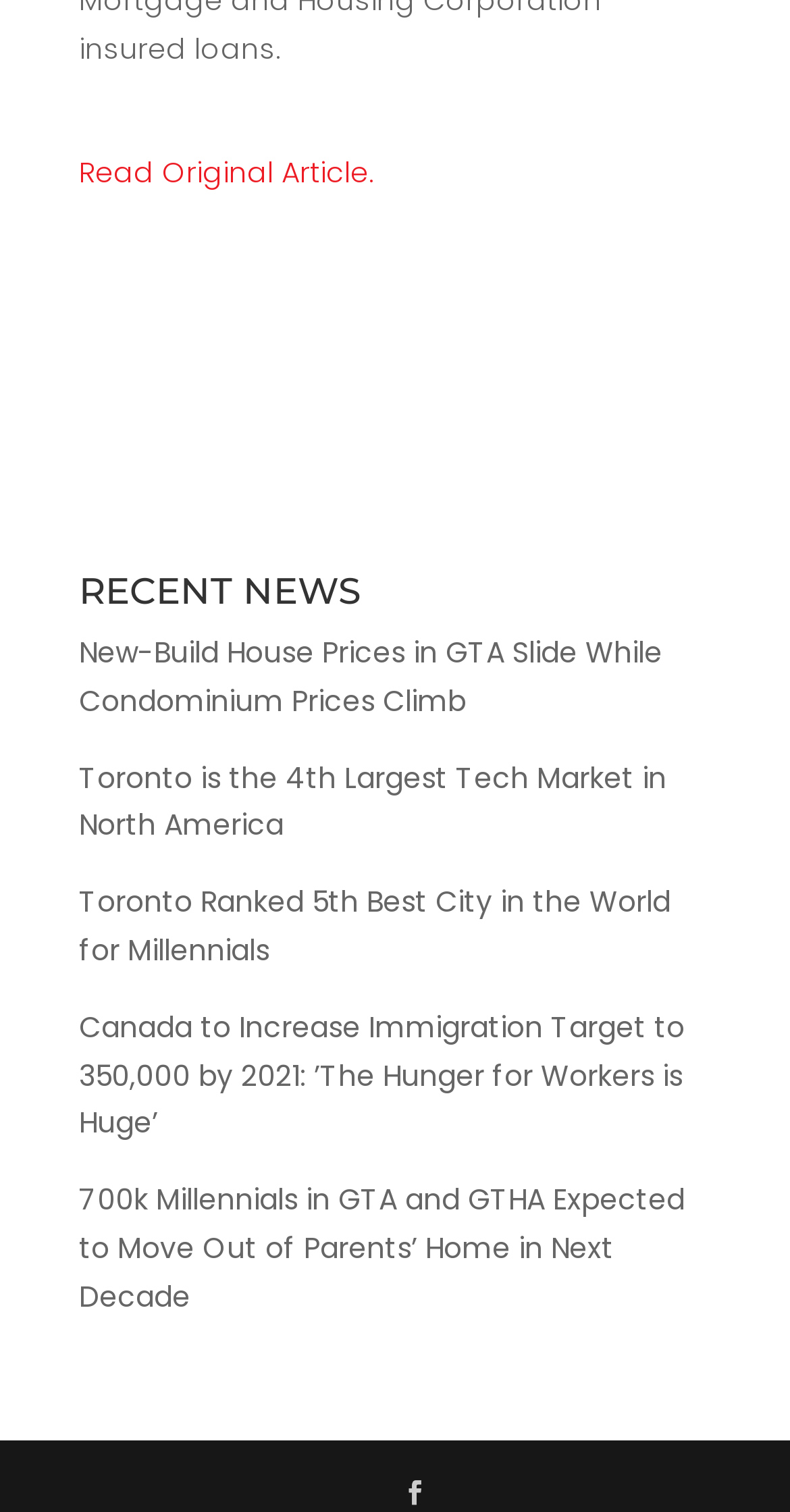Please predict the bounding box coordinates (top-left x, top-left y, bottom-right x, bottom-right y) for the UI element in the screenshot that fits the description: Read Original Article.

[0.1, 0.101, 0.474, 0.128]